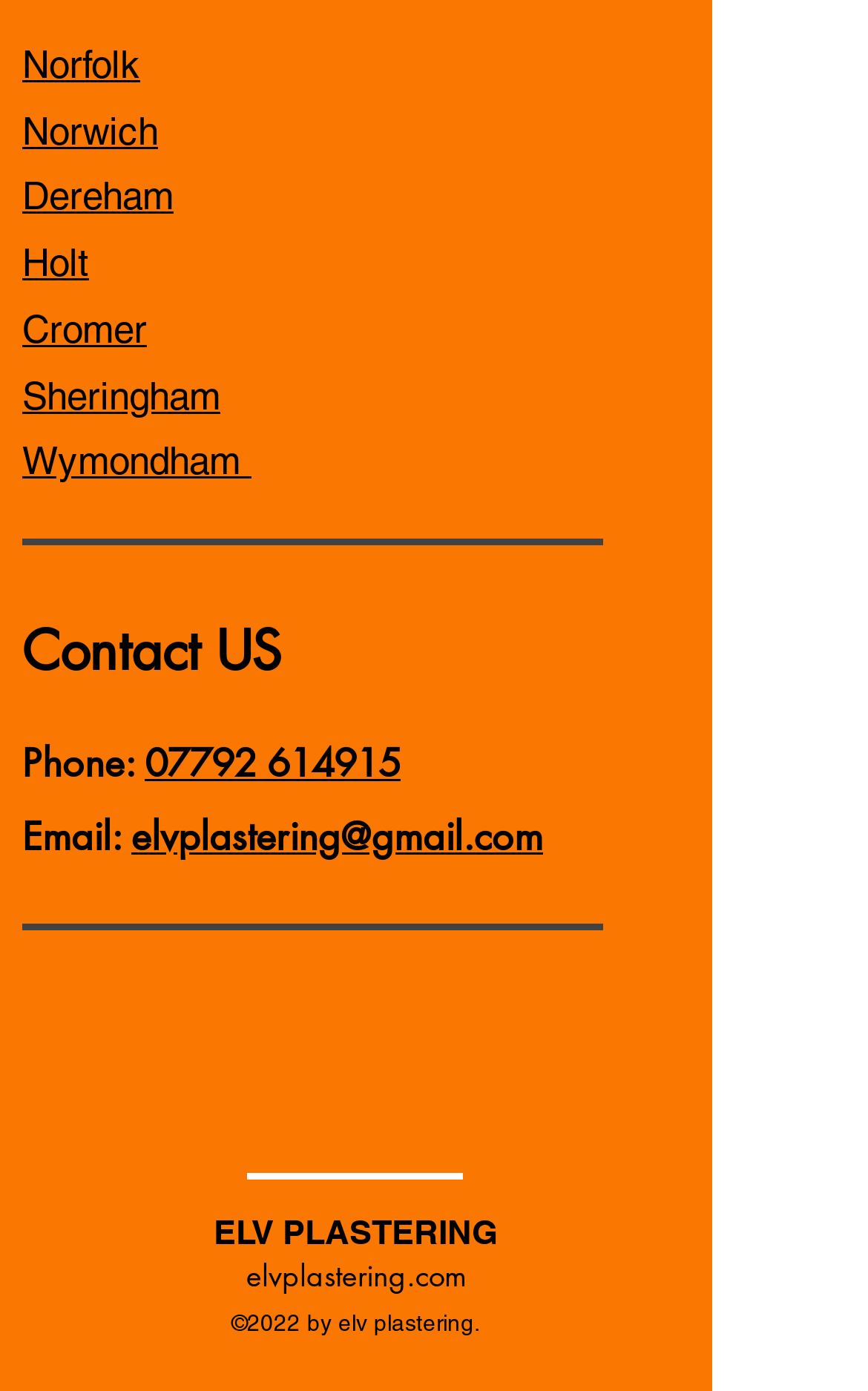Kindly provide the bounding box coordinates of the section you need to click on to fulfill the given instruction: "Click on Norfolk".

[0.026, 0.03, 0.162, 0.062]